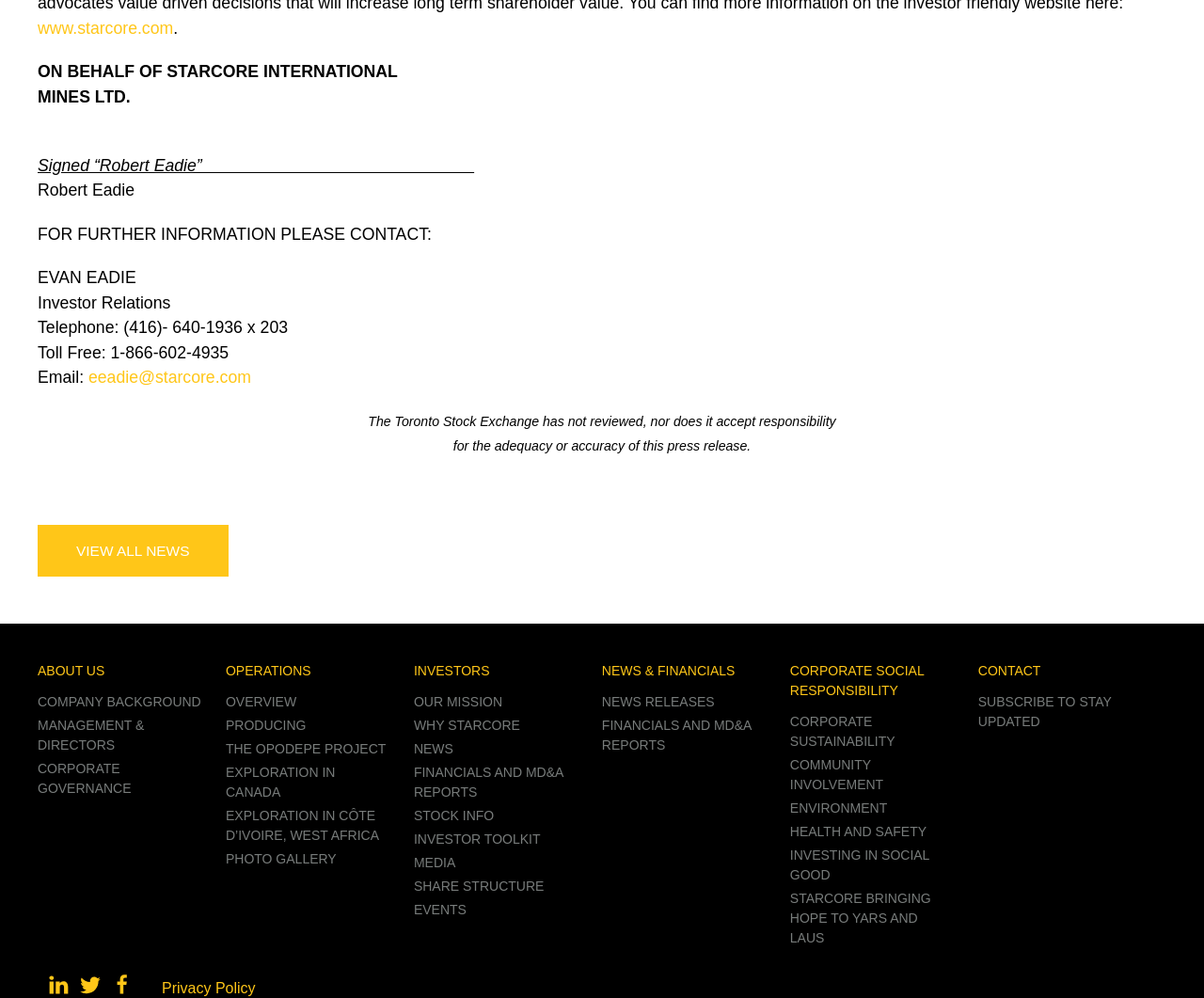Please find the bounding box coordinates of the element that you should click to achieve the following instruction: "Learn about the company background". The coordinates should be presented as four float numbers between 0 and 1: [left, top, right, bottom].

[0.031, 0.692, 0.168, 0.715]